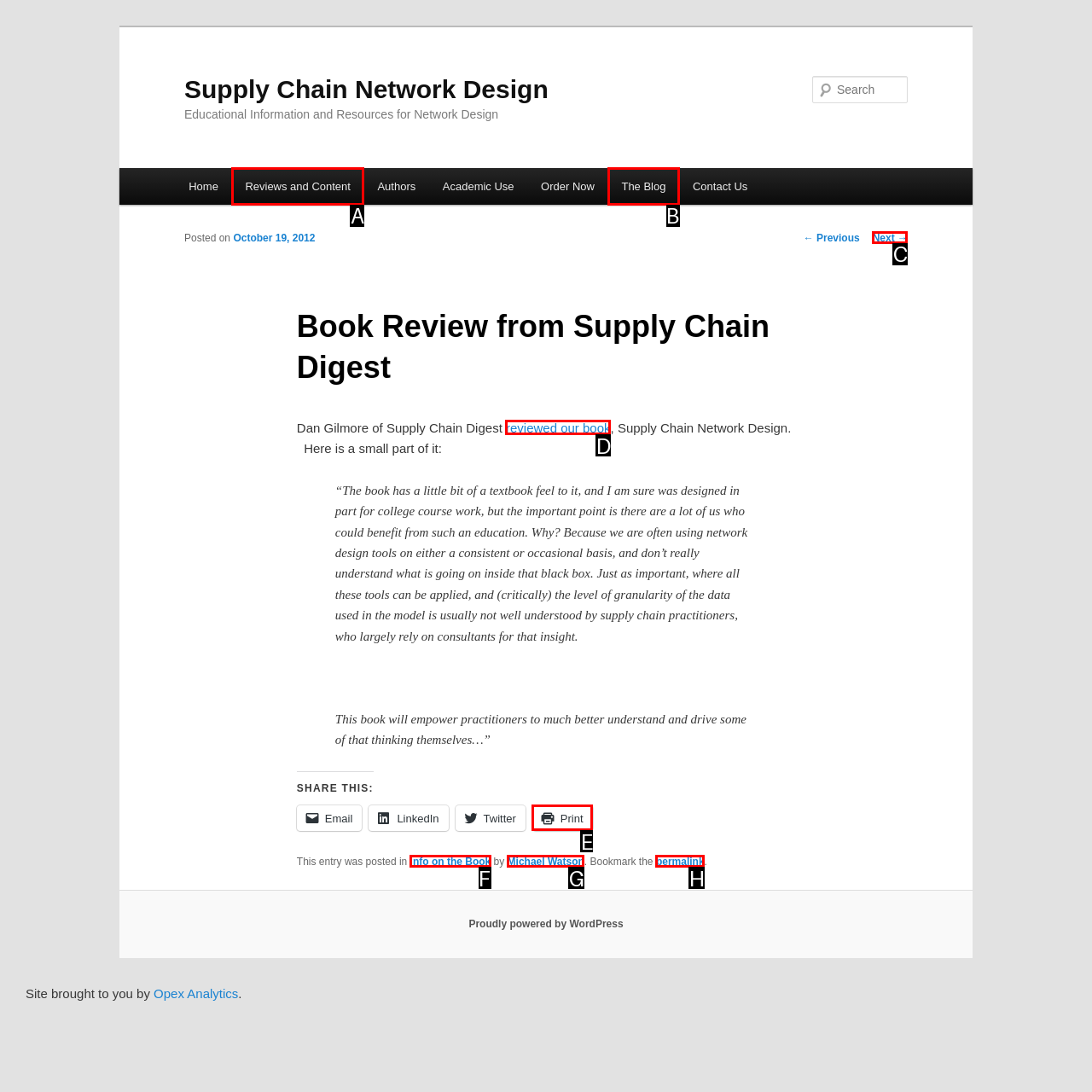Tell me the letter of the UI element I should click to accomplish the task: View the next post based on the choices provided in the screenshot.

C